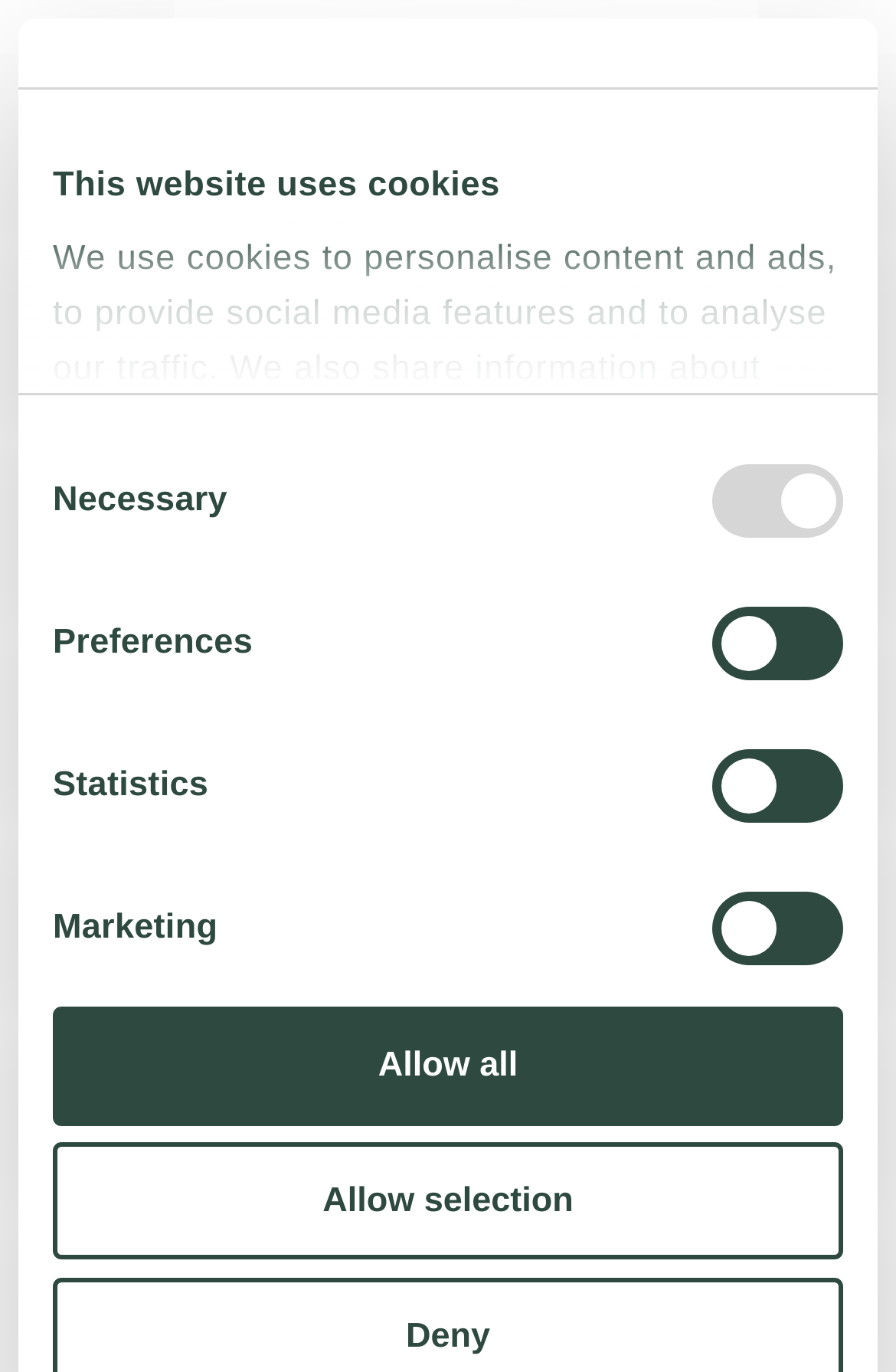Pinpoint the bounding box coordinates of the clickable area necessary to execute the following instruction: "Select the number of adults". The coordinates should be given as four float numbers between 0 and 1, namely [left, top, right, bottom].

[0.077, 0.739, 0.423, 0.77]